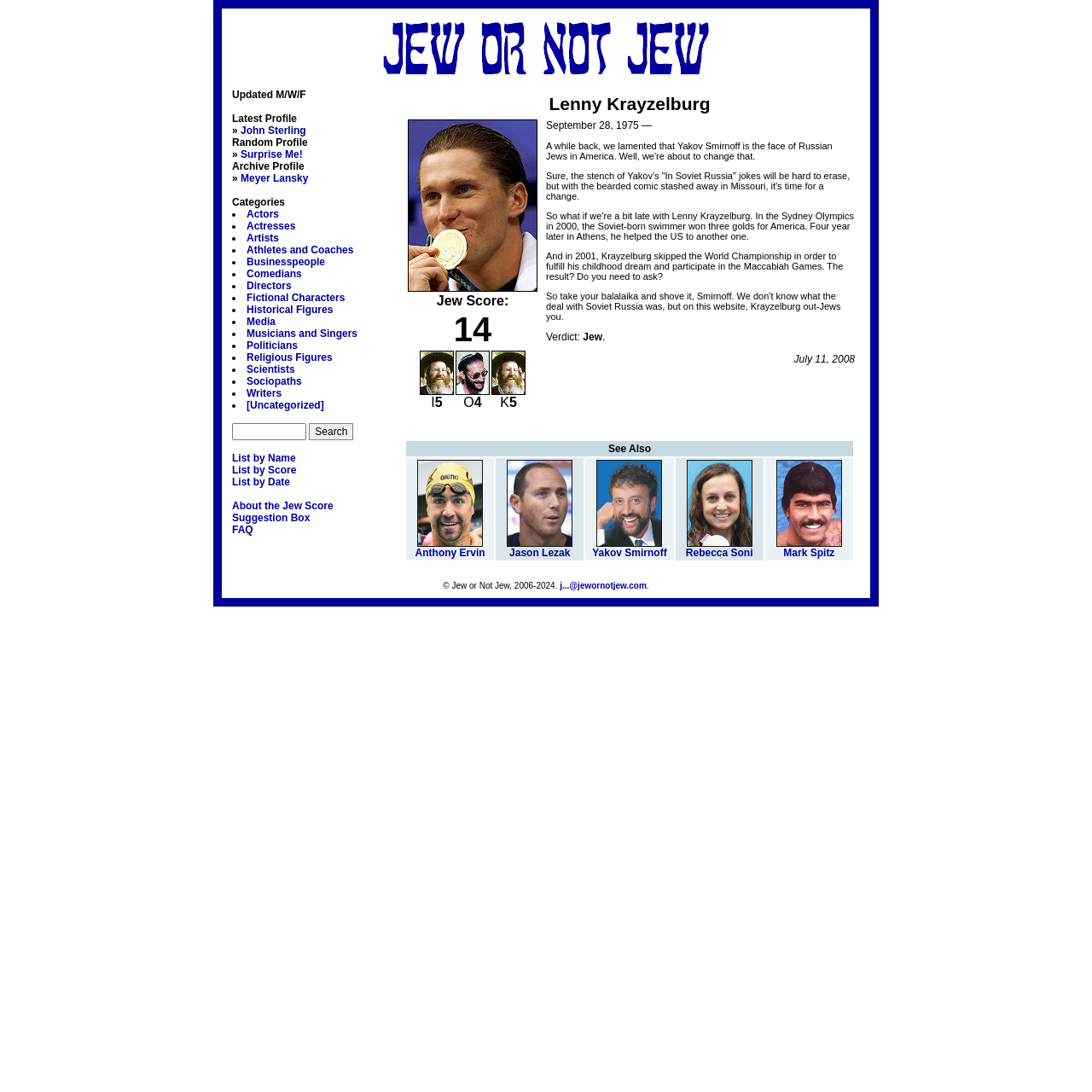Use a single word or phrase to answer the question: 
What is Lenny Krayzelburg's Jew Score?

14 I5 O4 K5